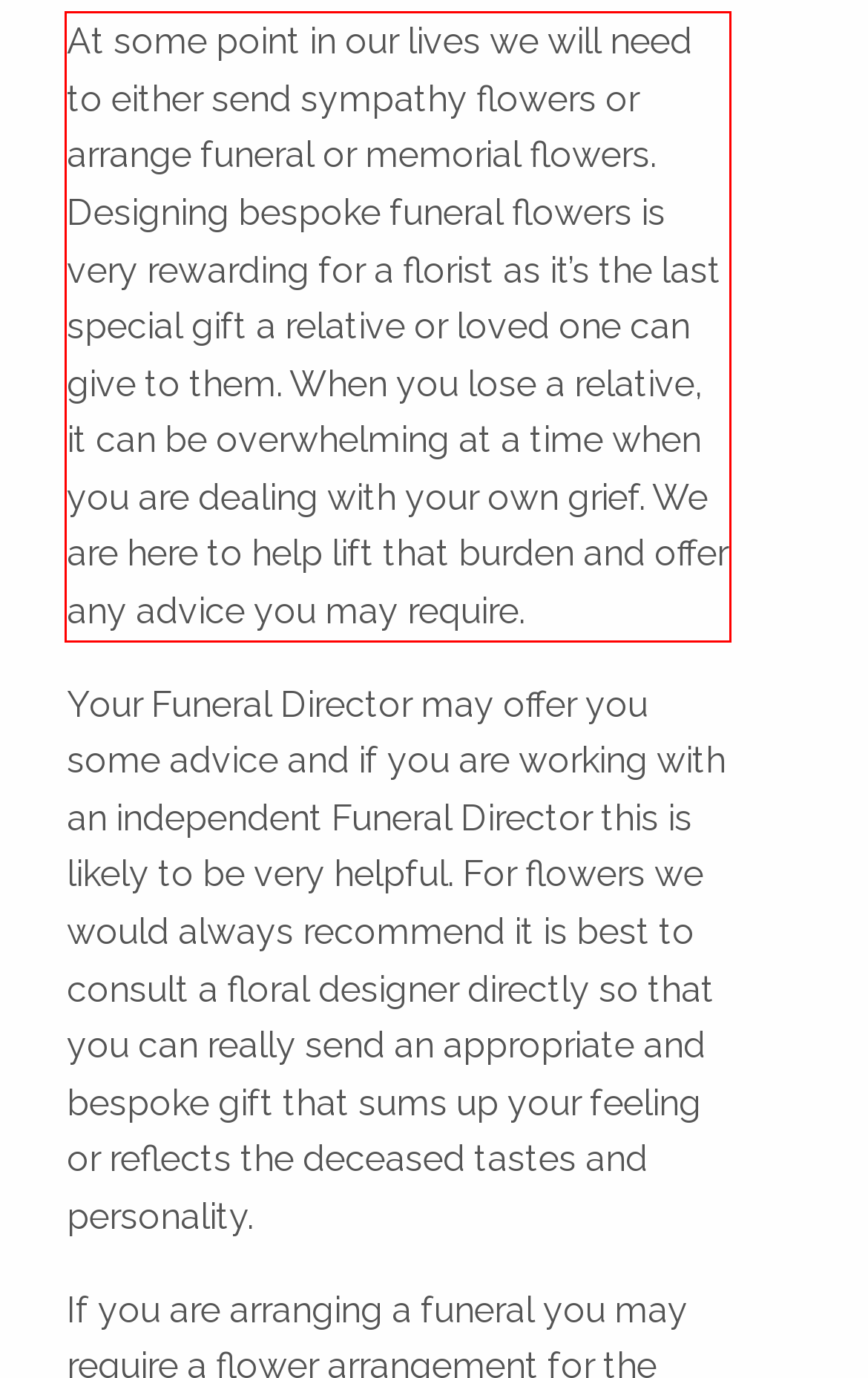By examining the provided screenshot of a webpage, recognize the text within the red bounding box and generate its text content.

At some point in our lives we will need to either send sympathy flowers or arrange funeral or memorial flowers. Designing bespoke funeral flowers is very rewarding for a florist as it’s the last special gift a relative or loved one can give to them. When you lose a relative, it can be overwhelming at a time when you are dealing with your own grief. We are here to help lift that burden and offer any advice you may require.